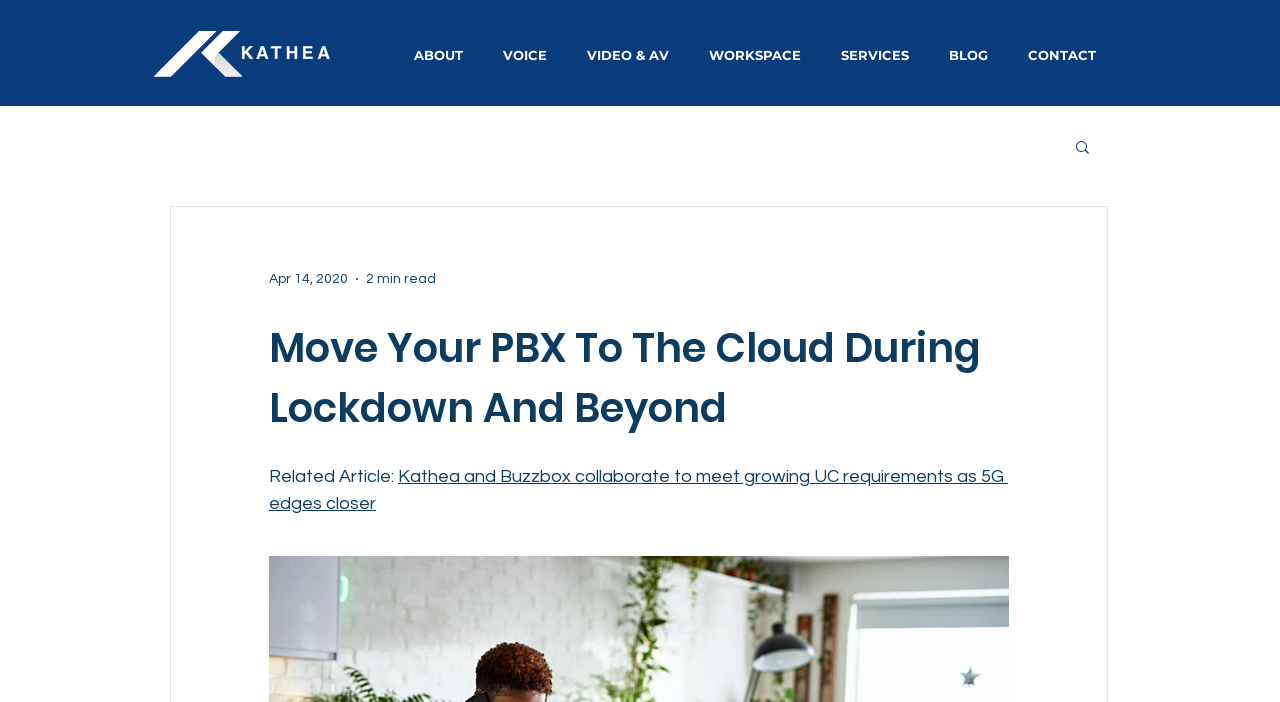What is the logo on the top left corner?
Answer the question based on the image using a single word or a brief phrase.

Kathea